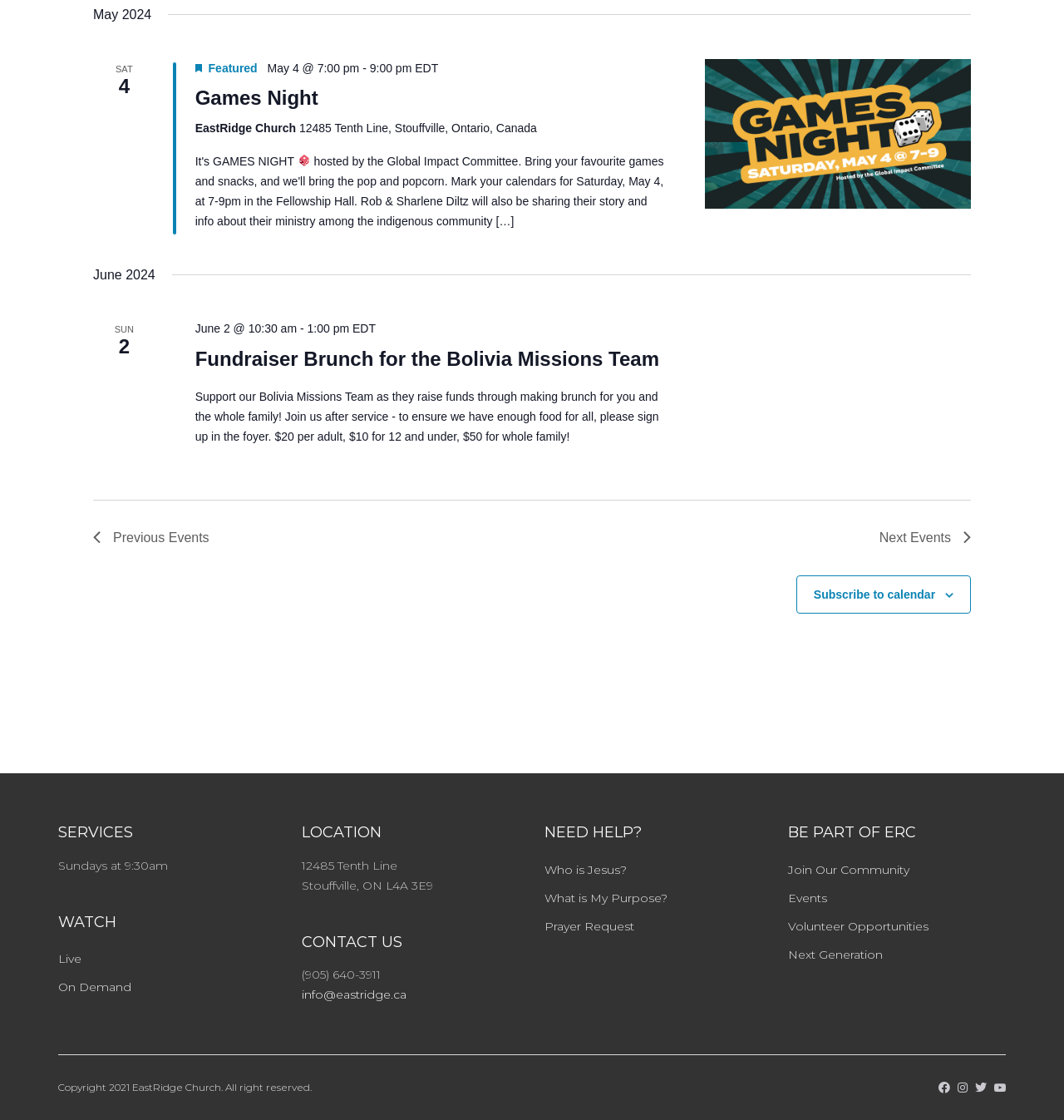Find and provide the bounding box coordinates for the UI element described with: "What is My Purpose?".

[0.512, 0.793, 0.627, 0.81]